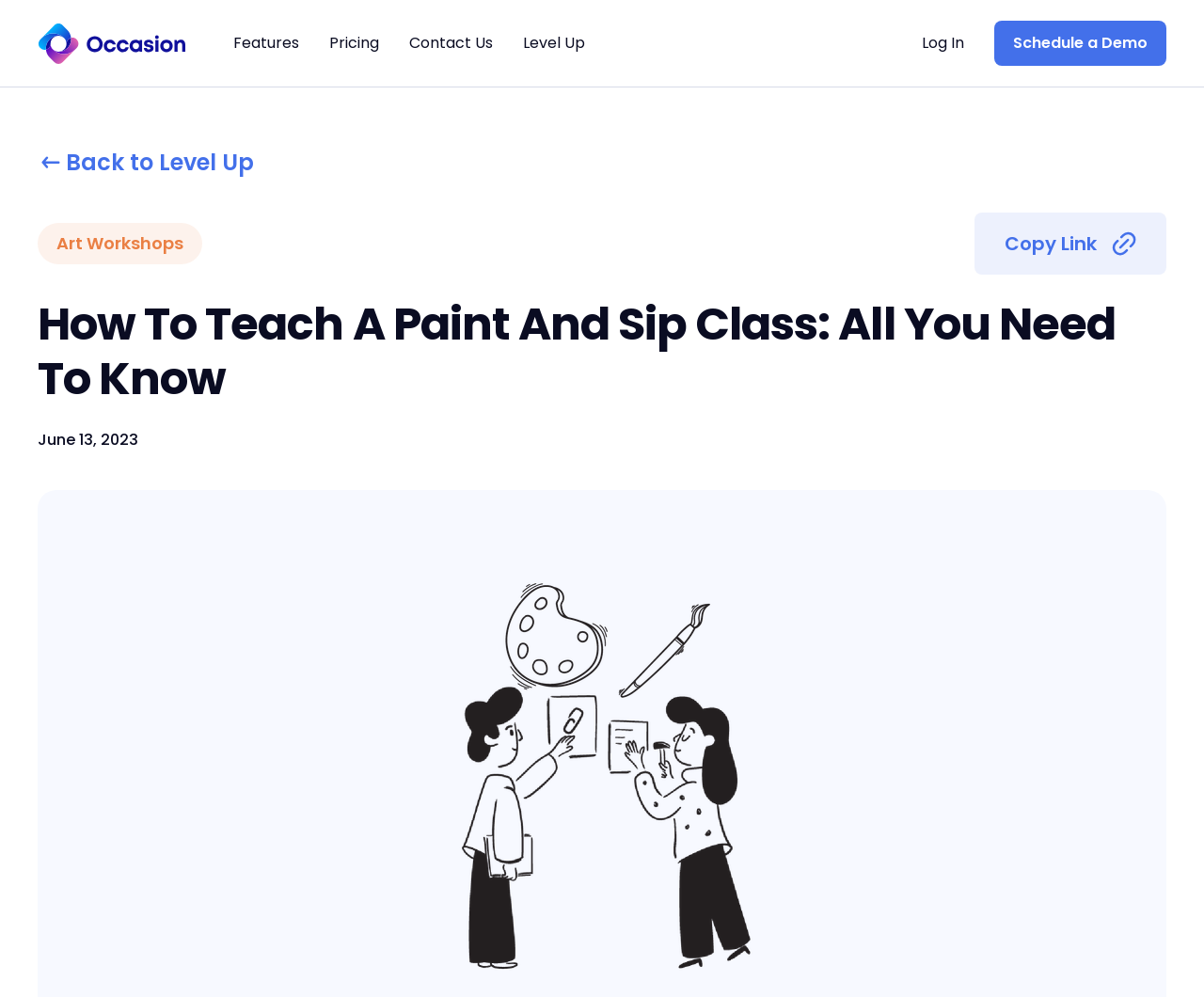Determine the bounding box coordinates of the region I should click to achieve the following instruction: "Click on Contact Us". Ensure the bounding box coordinates are four float numbers between 0 and 1, i.e., [left, top, right, bottom].

[0.34, 0.034, 0.409, 0.053]